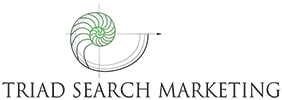What is the tone conveyed by the design?
Based on the image, answer the question with a single word or brief phrase.

Professional and focused